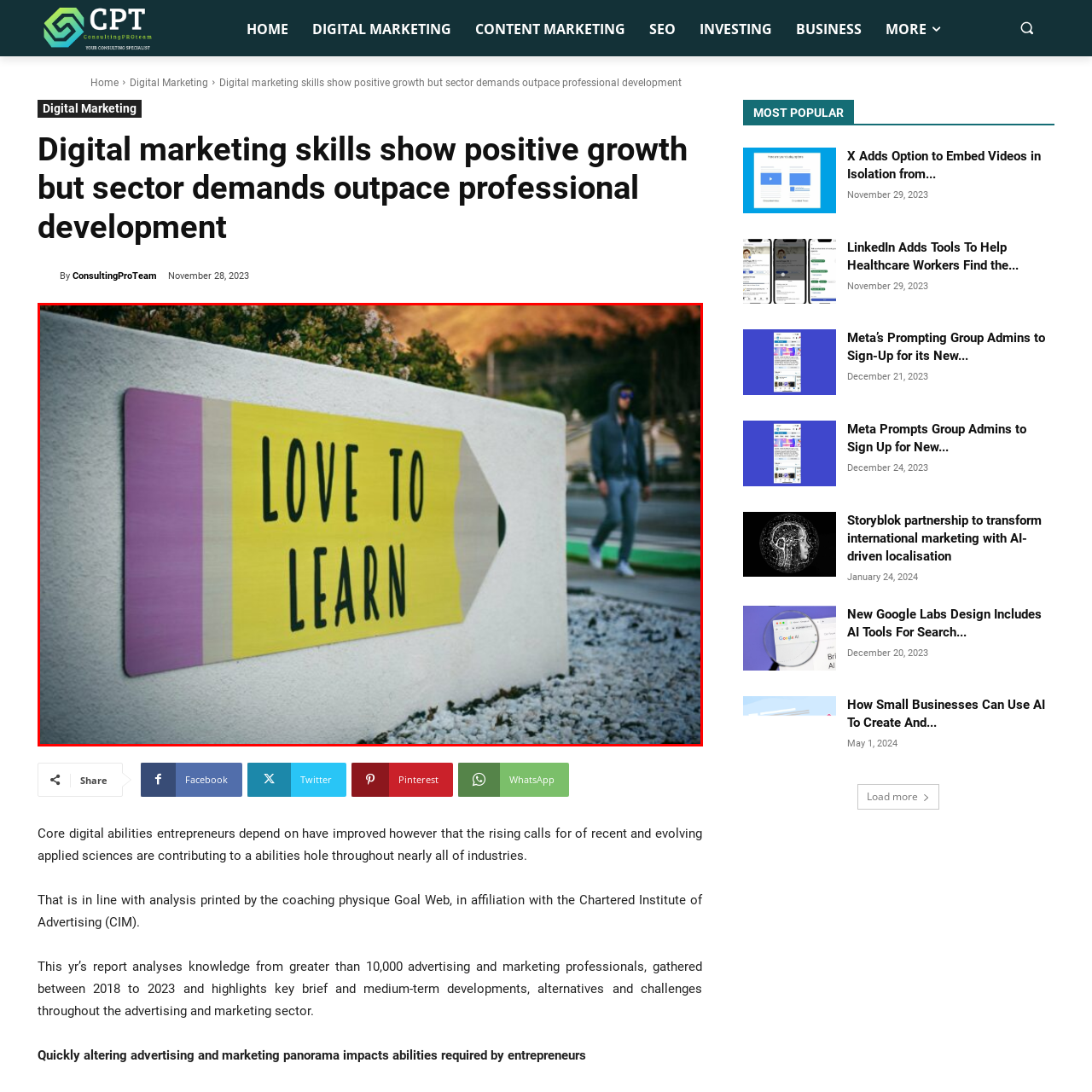What is the sign designed to resemble? Observe the image within the red bounding box and give a one-word or short-phrase answer.

A giant pencil